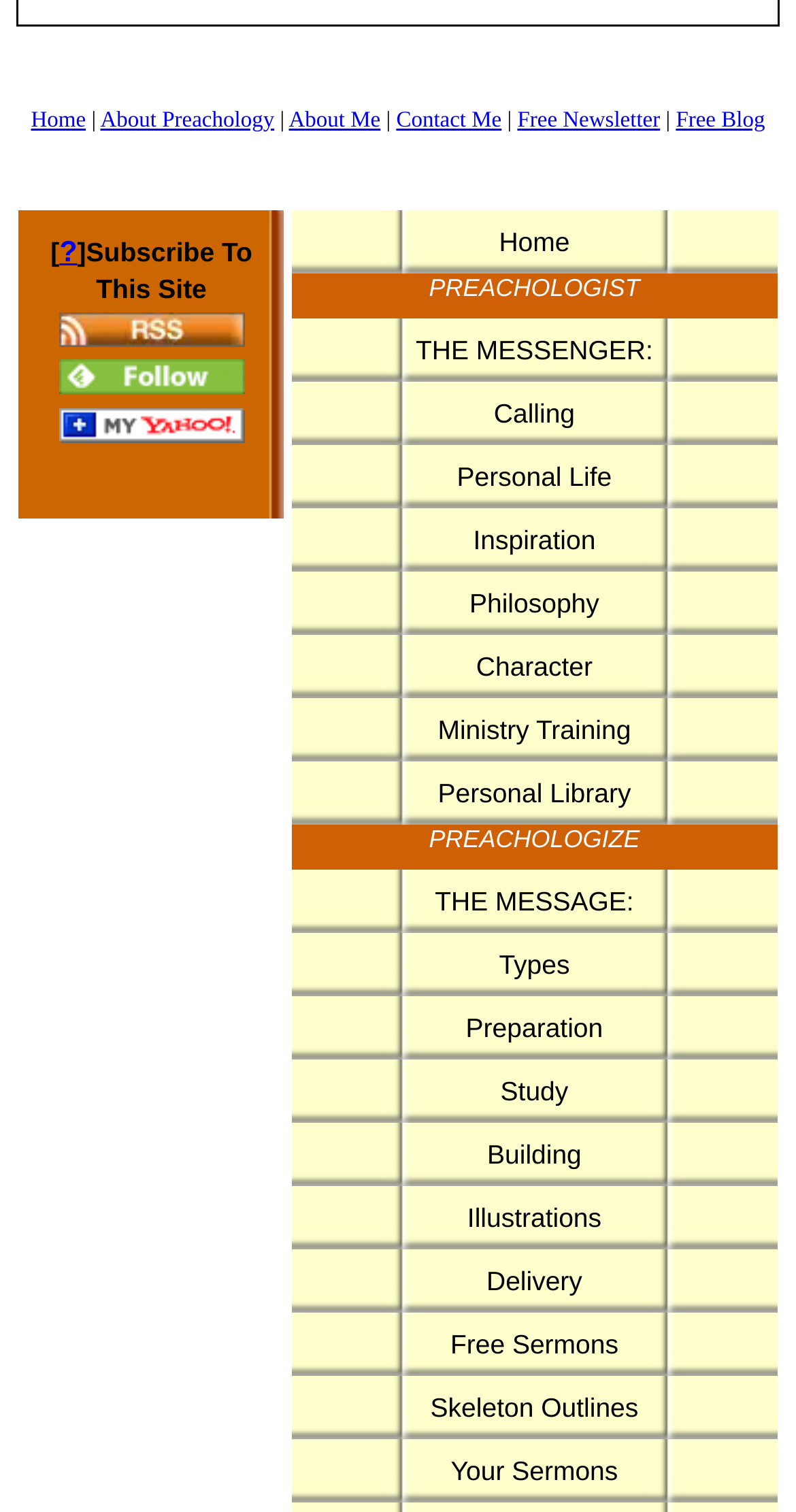Refer to the image and answer the question with as much detail as possible: What is the topic of the website?

The website's content, including the links and headings, suggests that the topic of the website is related to preaching and sermon preparation. The website seems to provide resources and information for preachers and sermon preparers.